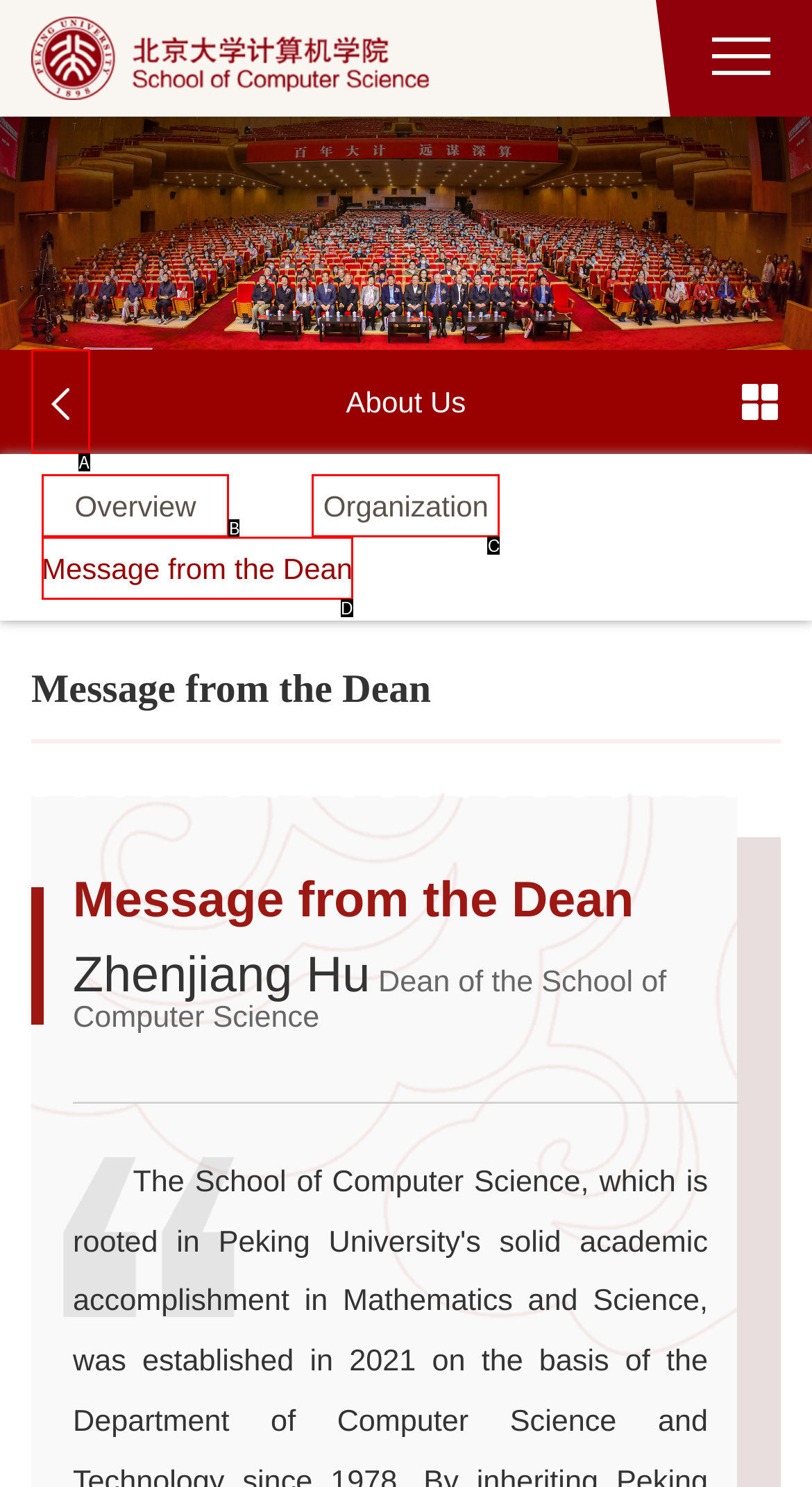Based on the provided element description: Overview, identify the best matching HTML element. Respond with the corresponding letter from the options shown.

B